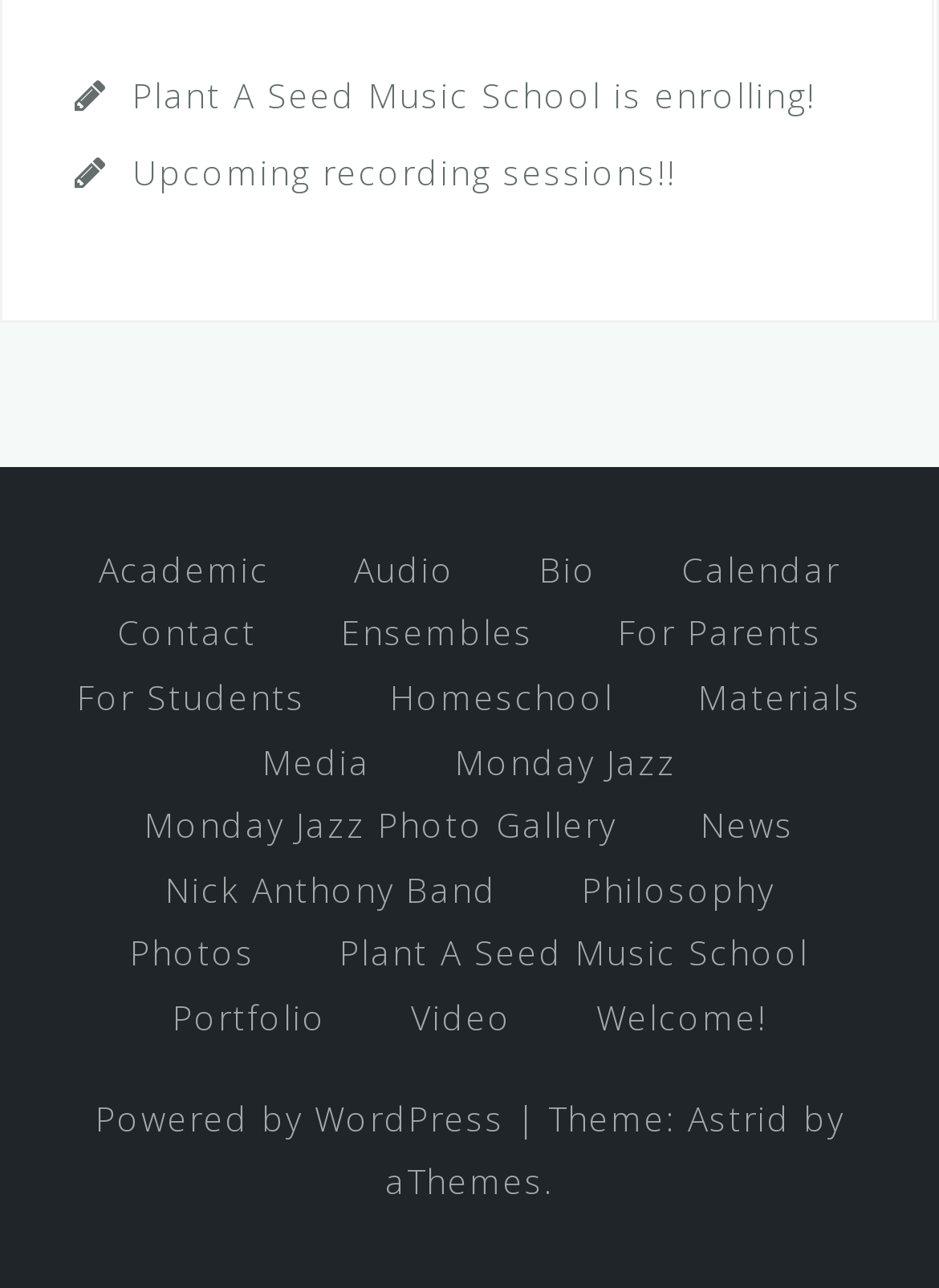Give a concise answer using only one word or phrase for this question:
How many columns of links are on the webpage?

3